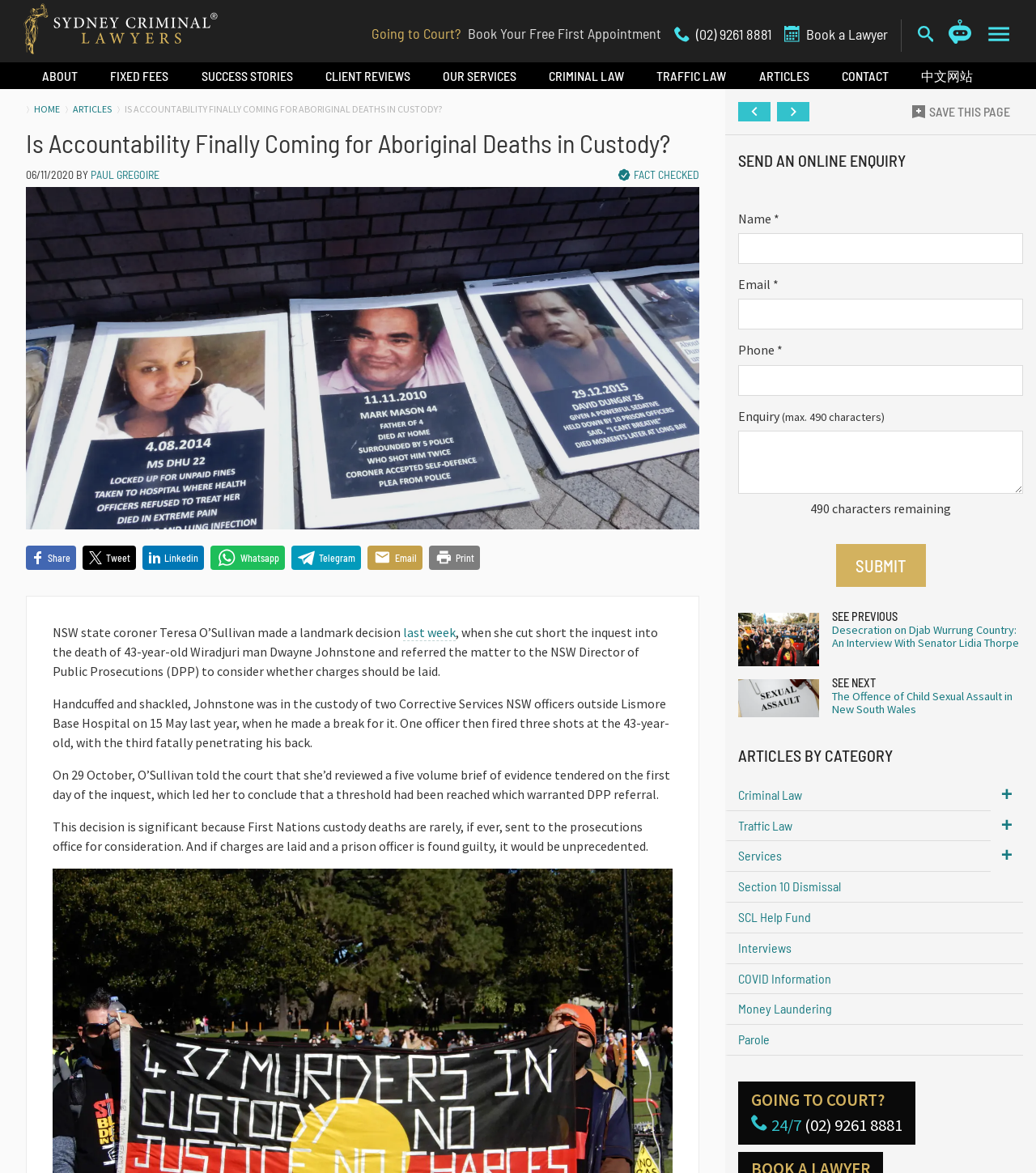Identify and provide the text of the main header on the webpage.

Is Accountability Finally Coming for Aboriginal Deaths in Custody?